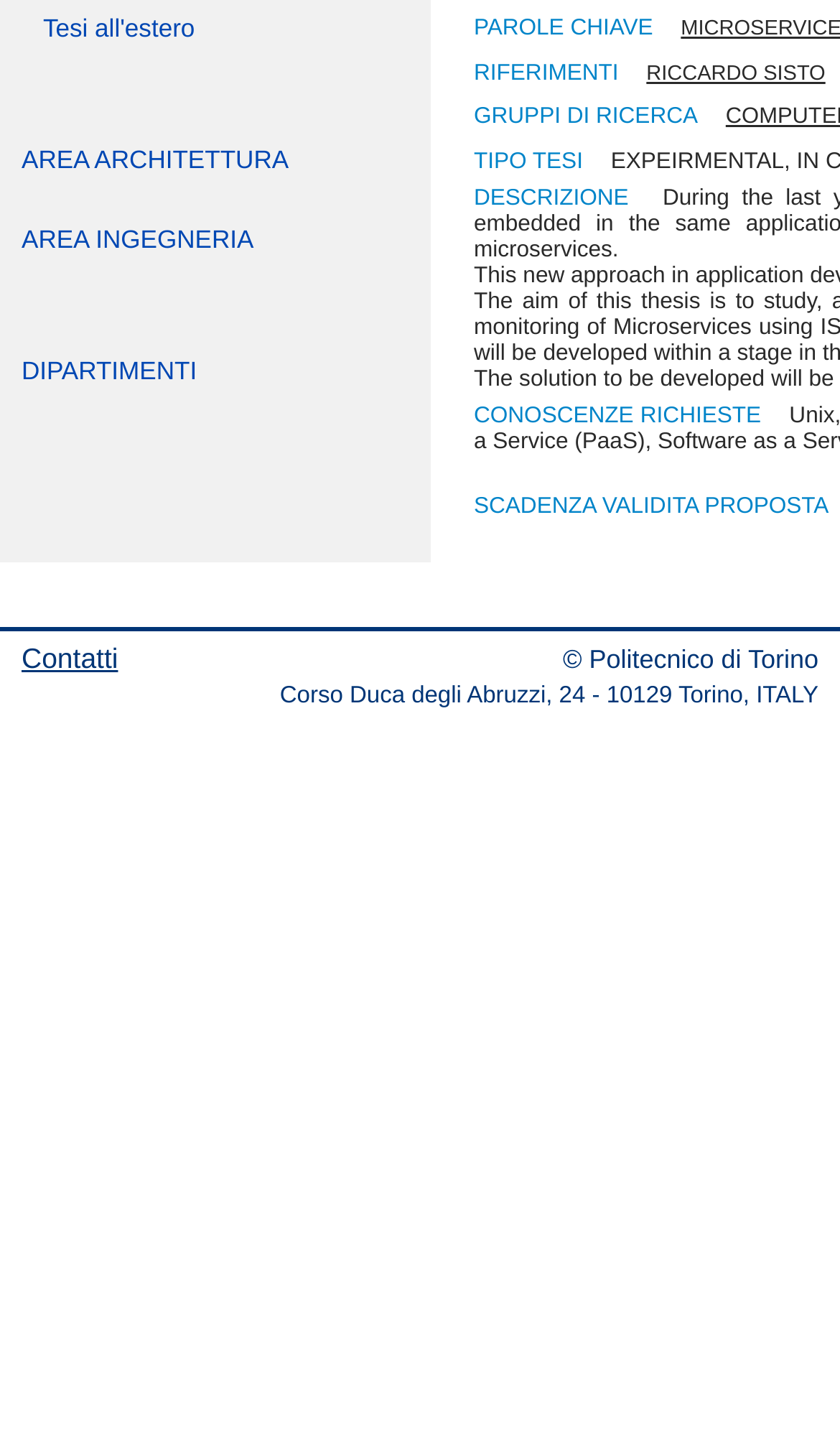Given the description: "RICCARDO SISTO", determine the bounding box coordinates of the UI element. The coordinates should be formatted as four float numbers between 0 and 1, [left, top, right, bottom].

[0.77, 0.043, 0.983, 0.06]